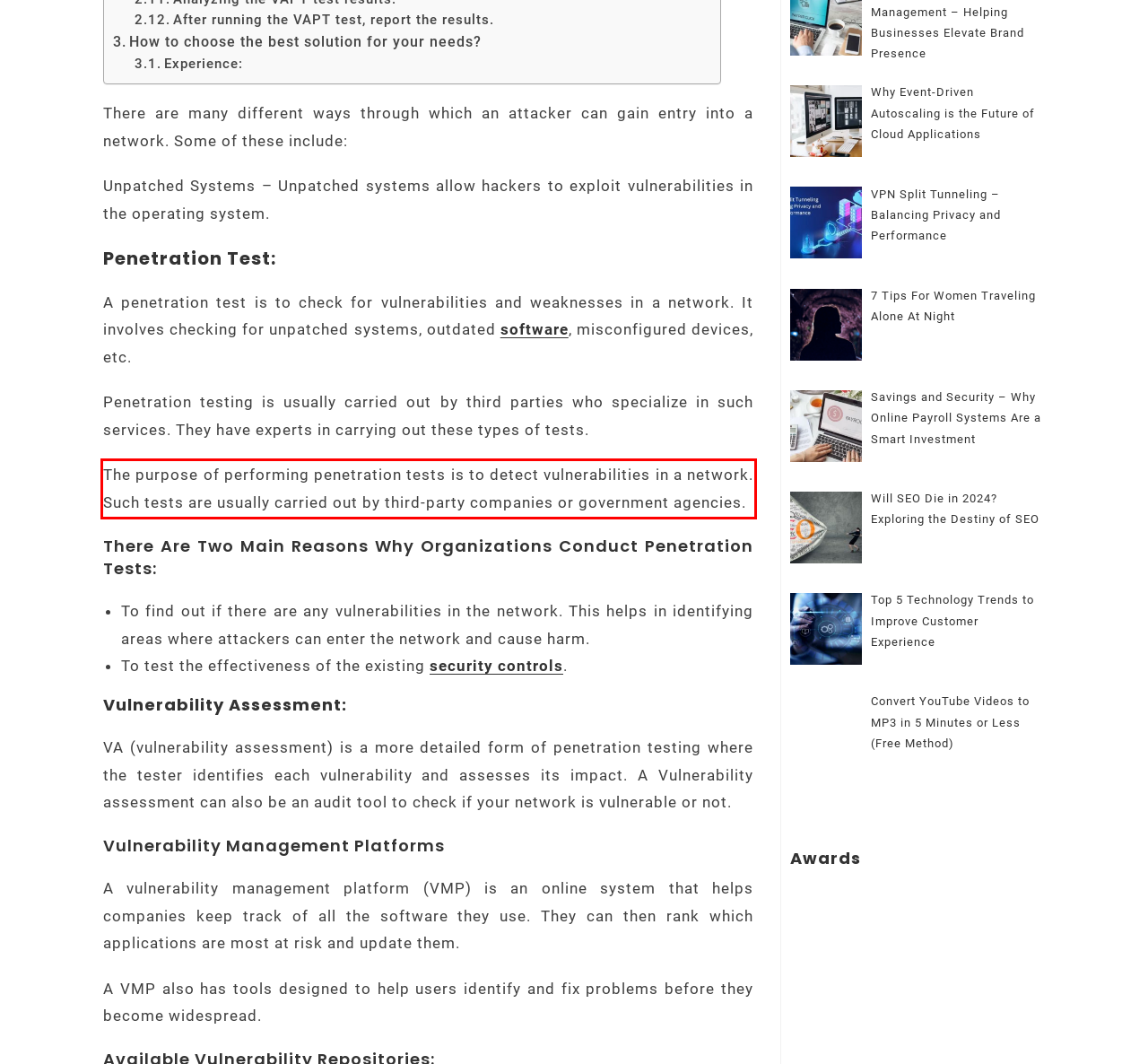Identify and extract the text within the red rectangle in the screenshot of the webpage.

The purpose of performing penetration tests is to detect vulnerabilities in a network. Such tests are usually carried out by third-party companies or government agencies.